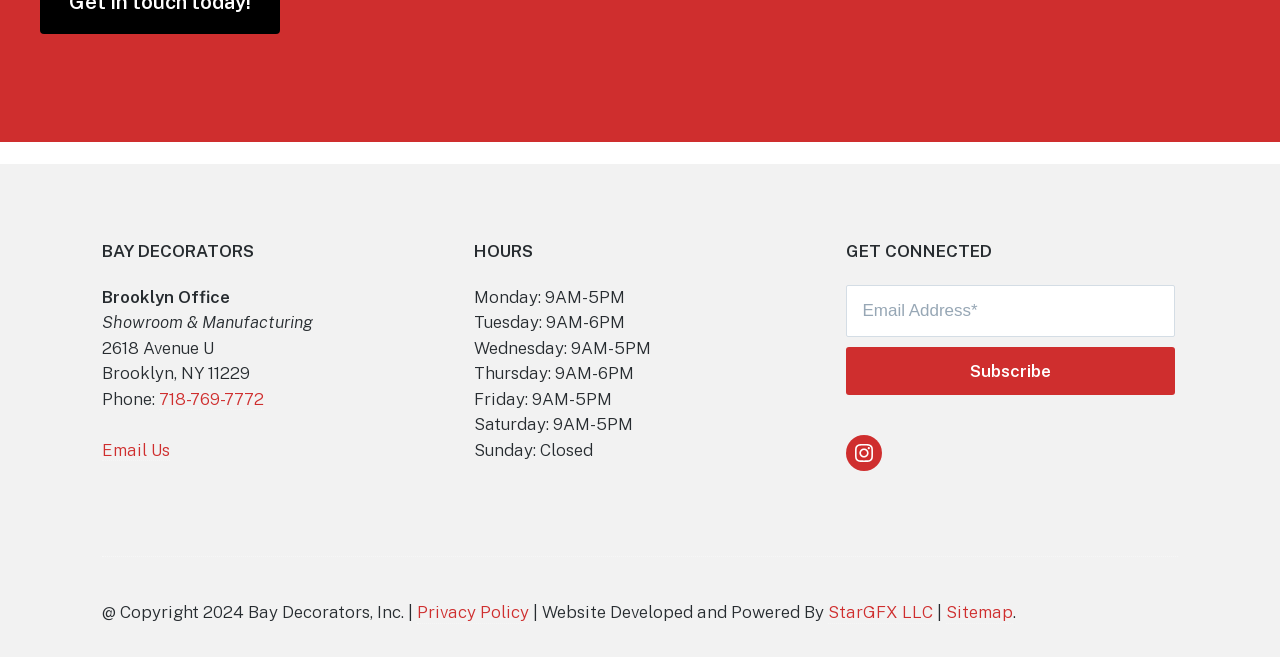What are the hours of operation on Monday?
Provide a one-word or short-phrase answer based on the image.

9AM-5PM